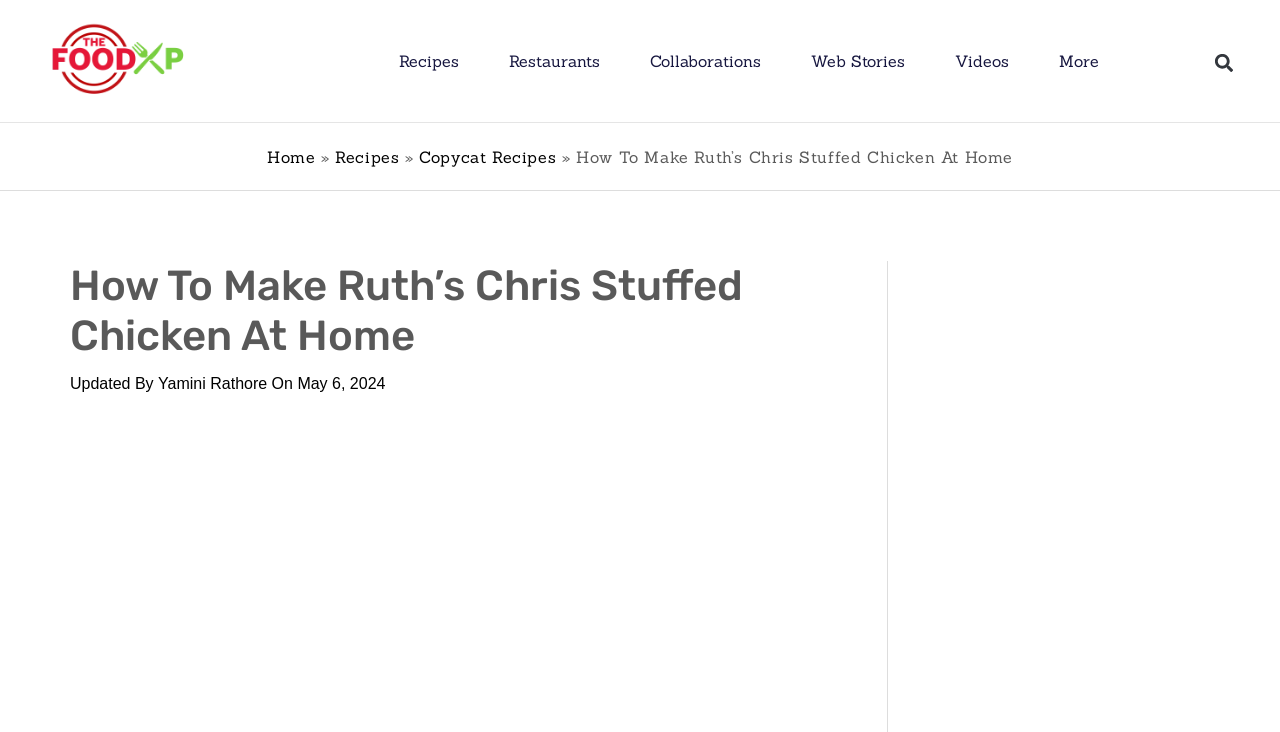Identify and provide the bounding box coordinates of the UI element described: "alt="TheFoodXP"". The coordinates should be formatted as [left, top, right, bottom], with each number being a float between 0 and 1.

[0.031, 0.02, 0.148, 0.146]